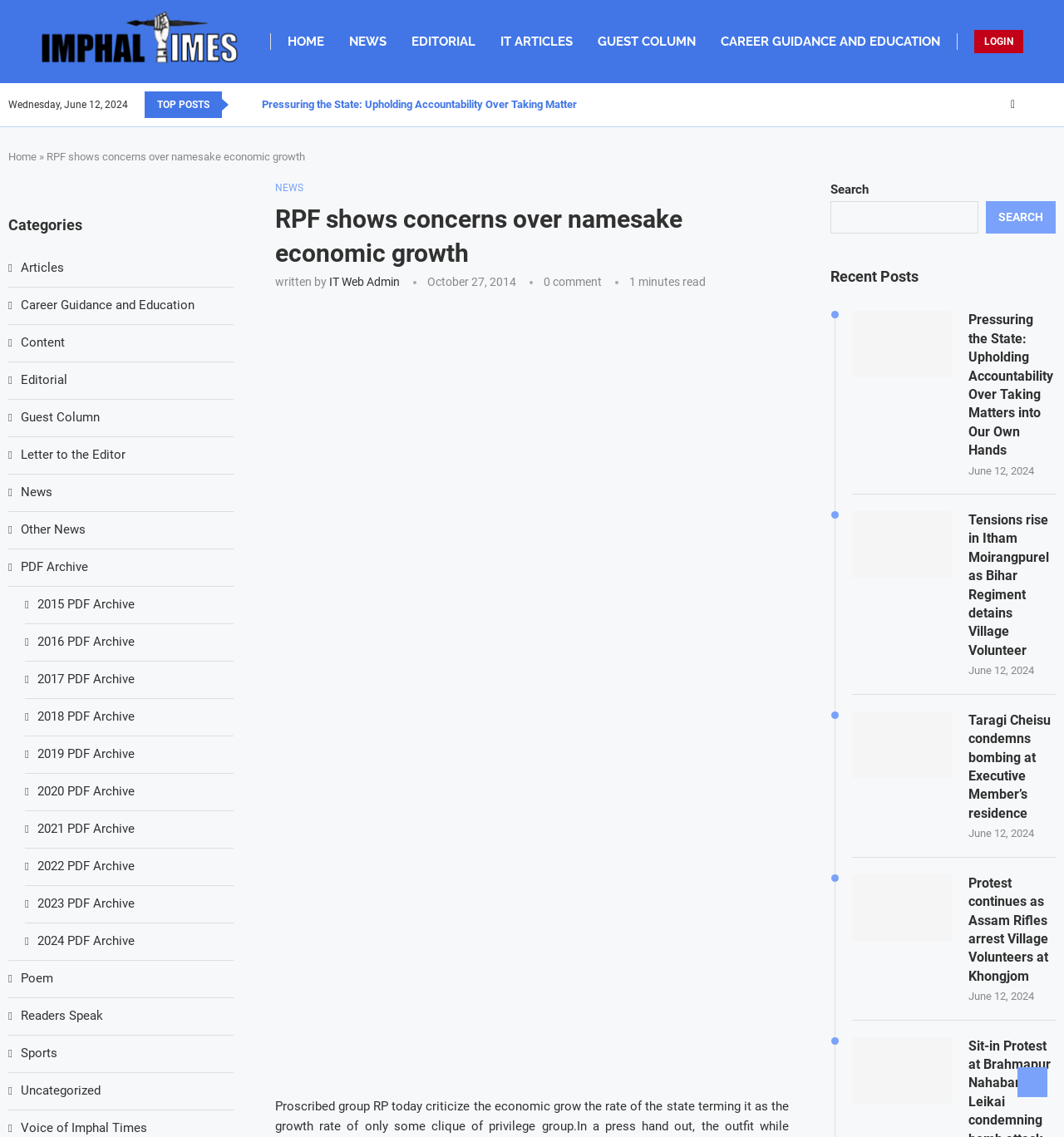Please determine the bounding box coordinates of the area that needs to be clicked to complete this task: 'View the recent post about Pressuring the State'. The coordinates must be four float numbers between 0 and 1, formatted as [left, top, right, bottom].

[0.801, 0.274, 0.895, 0.332]